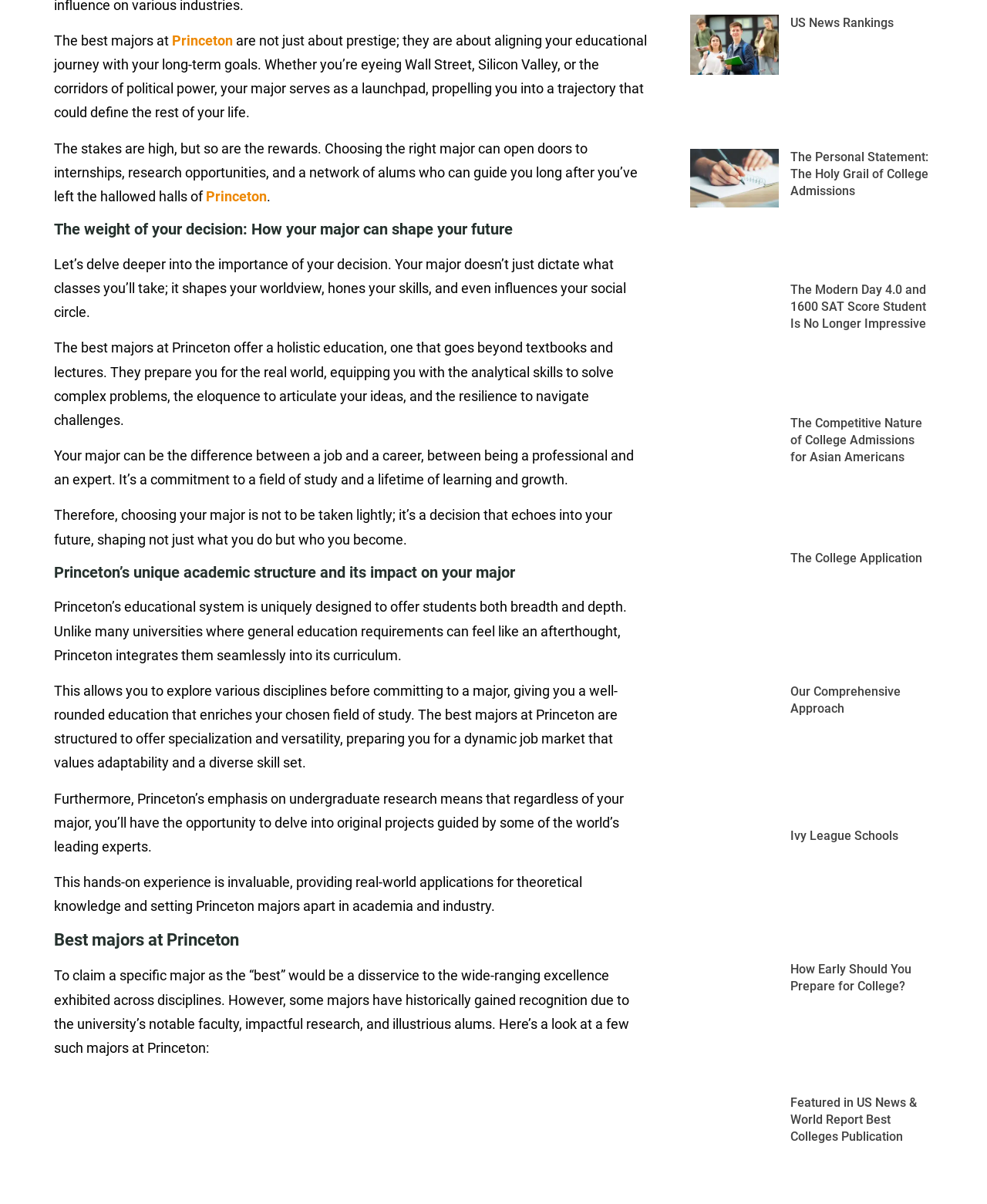Can you find the bounding box coordinates for the element that needs to be clicked to execute this instruction: "View the article about Ivy League Schools"? The coordinates should be given as four float numbers between 0 and 1, i.e., [left, top, right, bottom].

[0.801, 0.687, 0.91, 0.7]